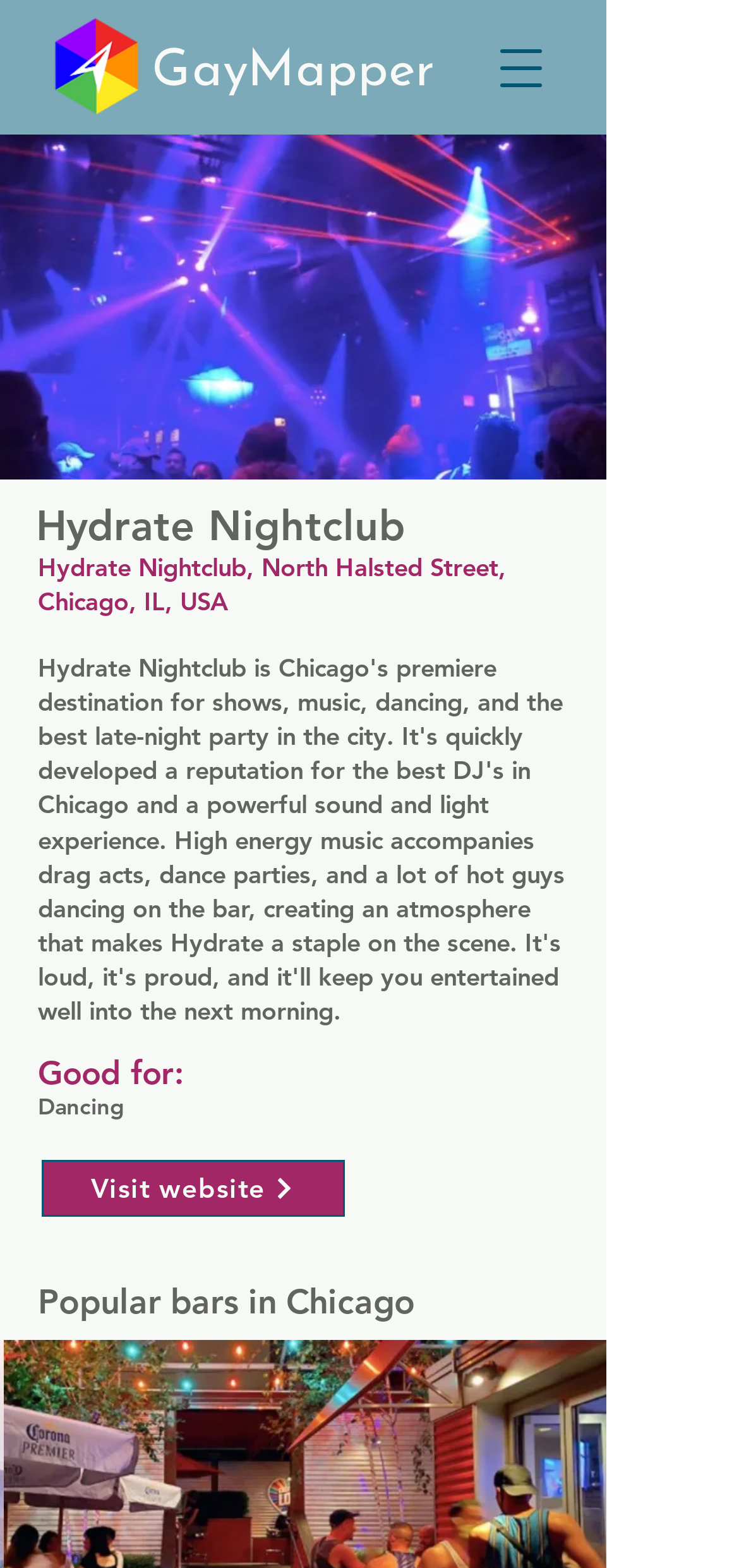What is the purpose of the button at the top right corner?
Could you answer the question in a detailed manner, providing as much information as possible?

I found the answer by looking at the button element with the description 'Open navigation menu'.